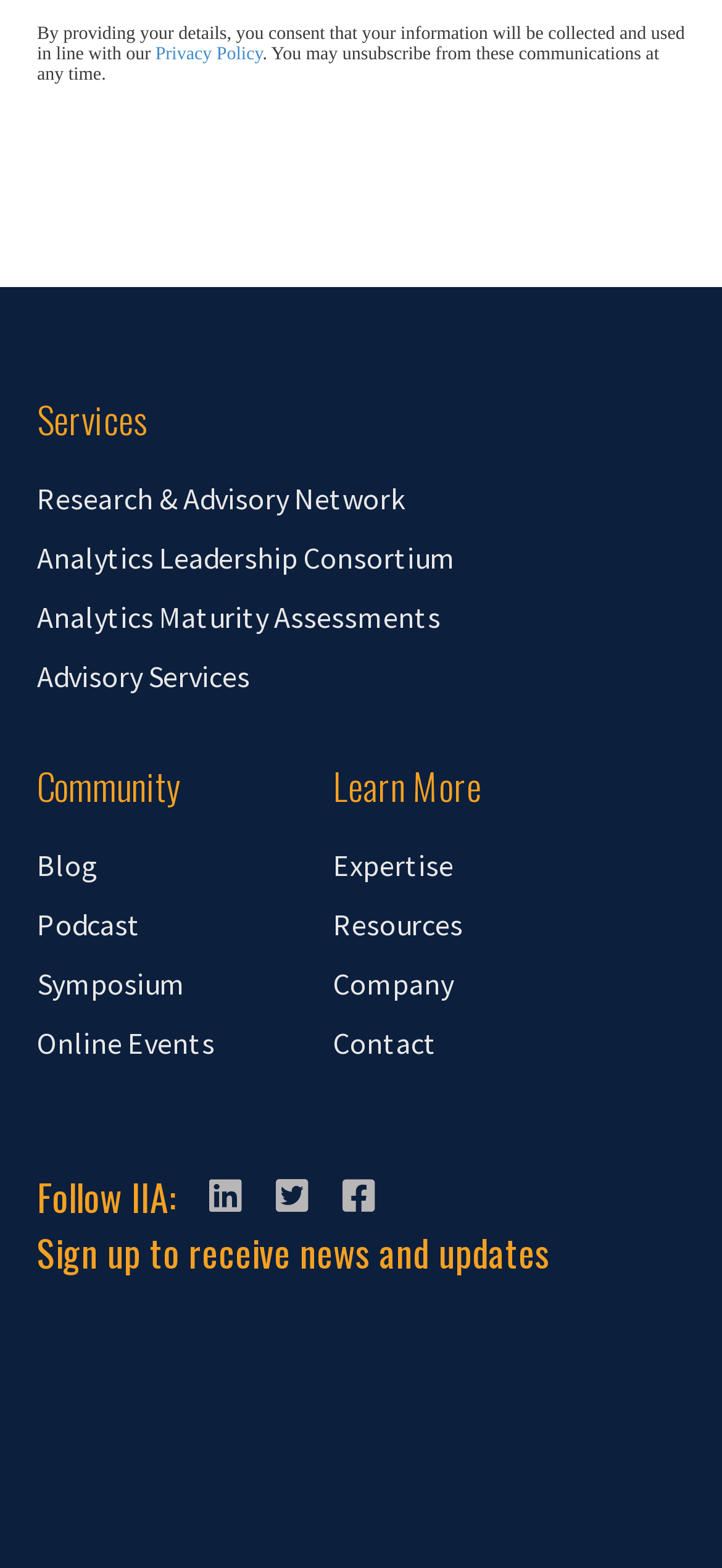Please answer the following question using a single word or phrase: 
What is the purpose of the 'Sign up' section?

To receive news and updates